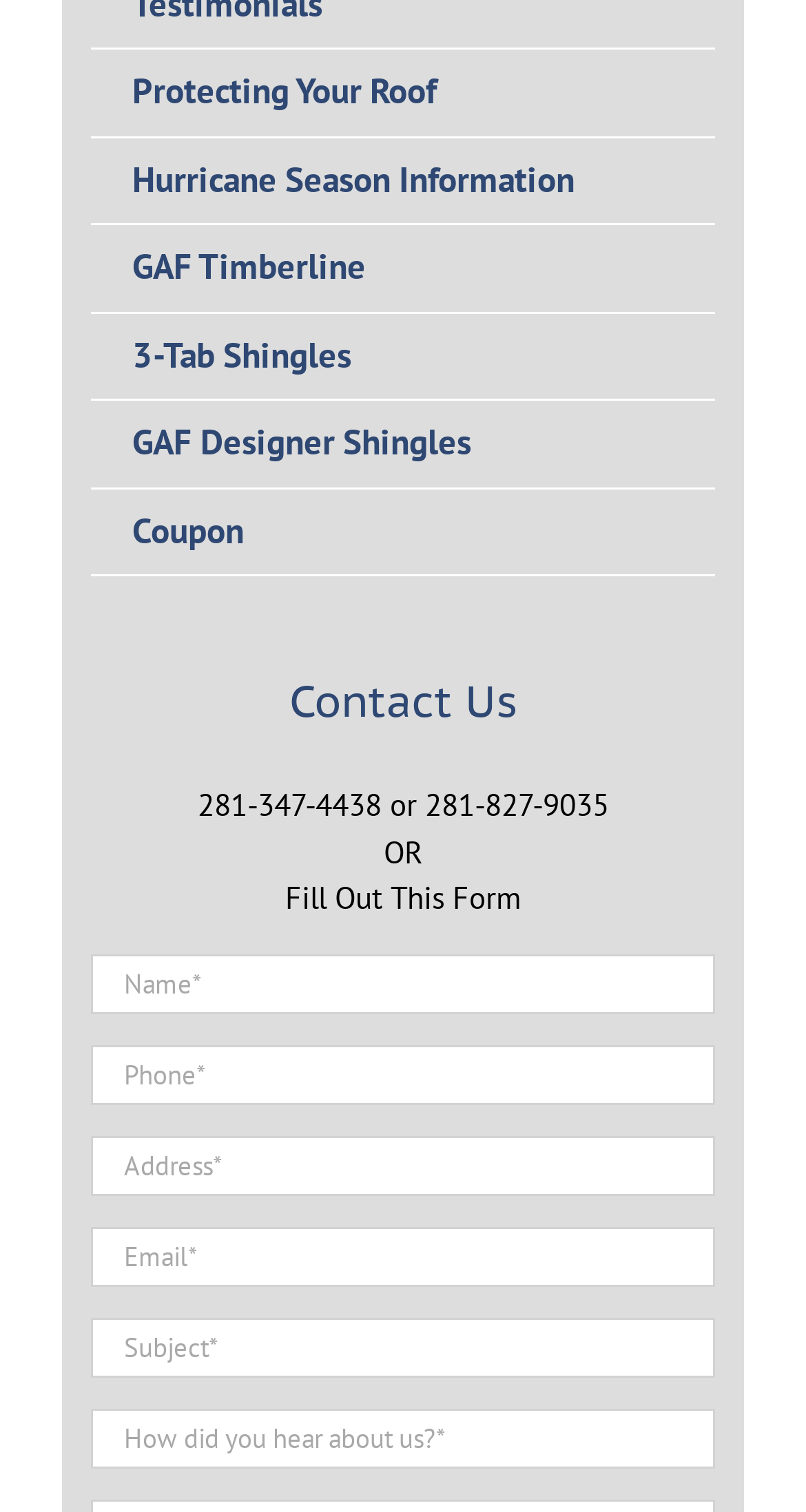Specify the bounding box coordinates for the region that must be clicked to perform the given instruction: "Click on 'GAF Timberline'".

[0.113, 0.15, 0.887, 0.208]